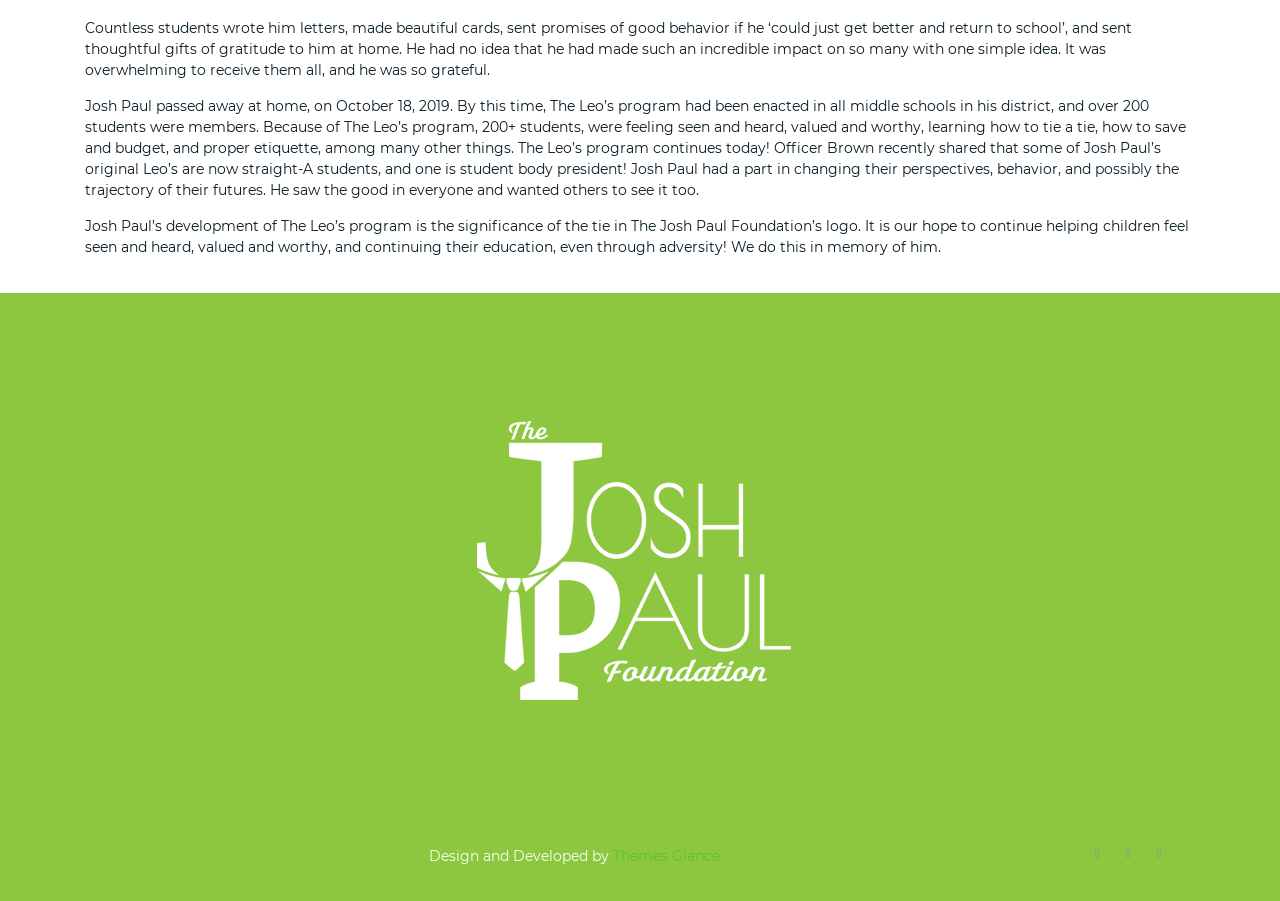What is the name of the company that designed and developed the website?
Based on the visual content, answer with a single word or a brief phrase.

Themes Glance